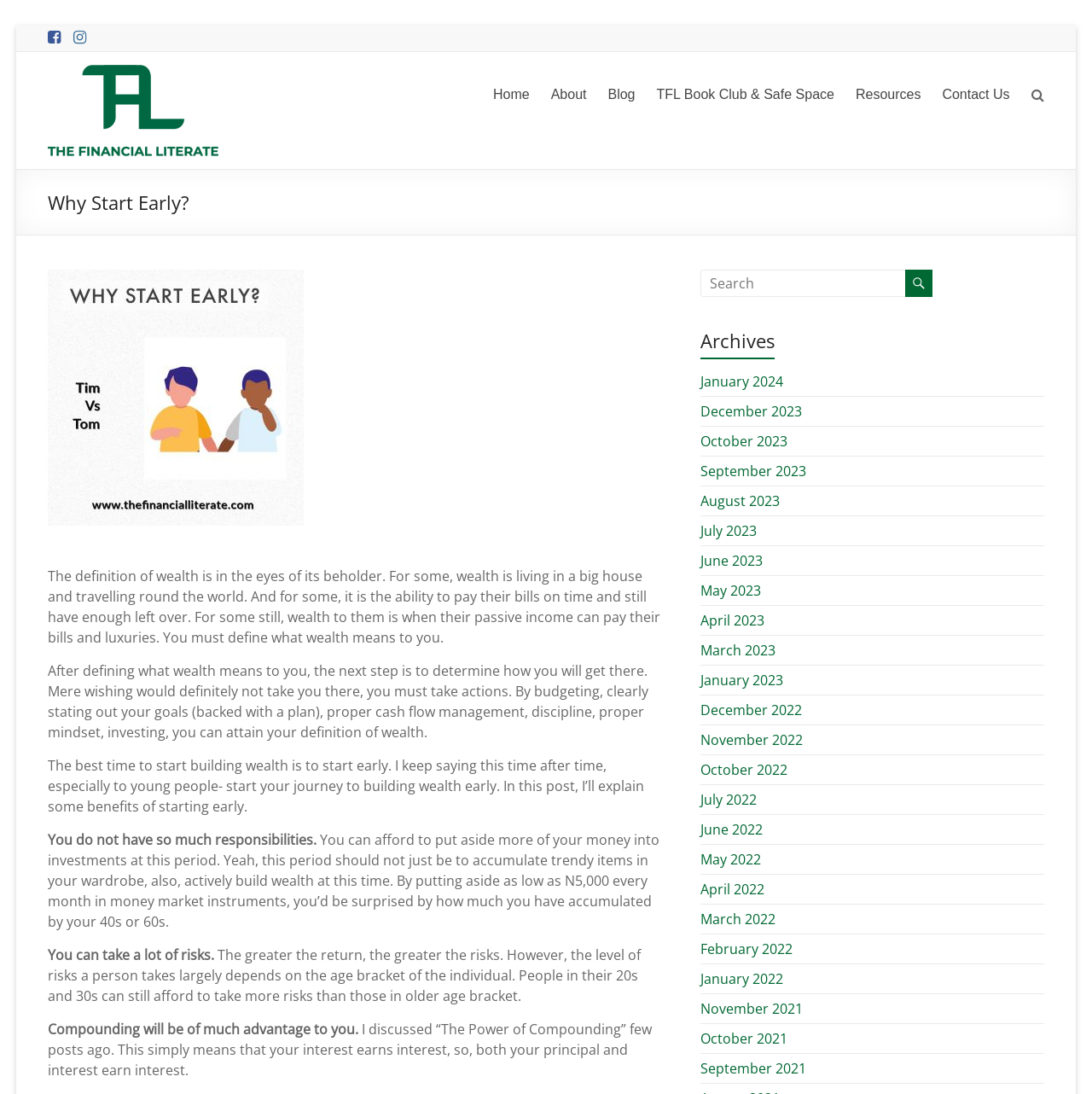Provide the bounding box coordinates in the format (top-left x, top-left y, bottom-right x, bottom-right y). All values are floating point numbers between 0 and 1. Determine the bounding box coordinate of the UI element described as: alt="The Financial Literate"

[0.044, 0.059, 0.2, 0.076]